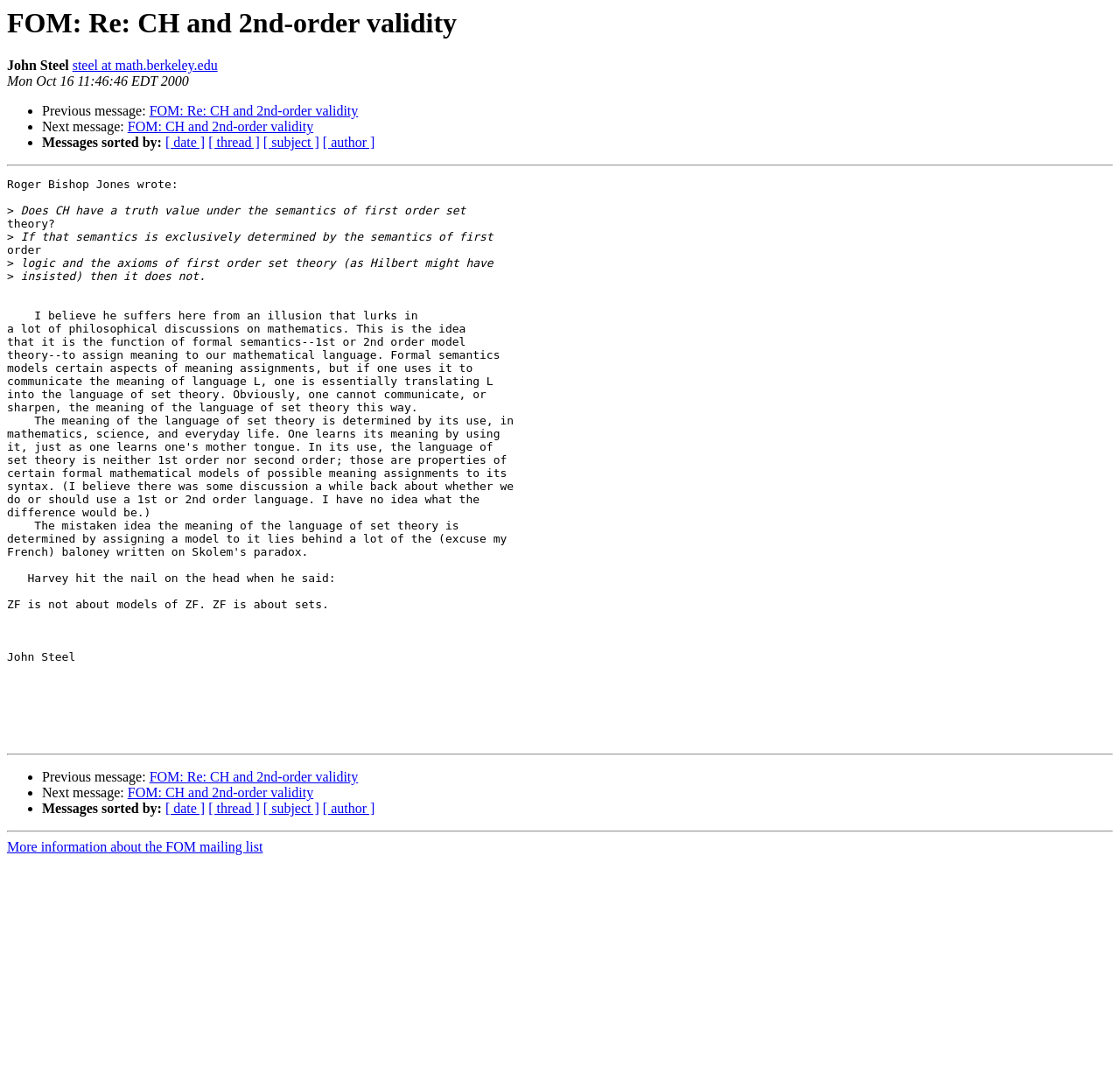What is the topic of the previous message?
Give a thorough and detailed response to the question.

The topic of the previous message is FOM: Re: CH and 2nd-order validity, which is indicated by the link 'FOM: Re: CH and 2nd-order validity' under the 'Previous message:' text.